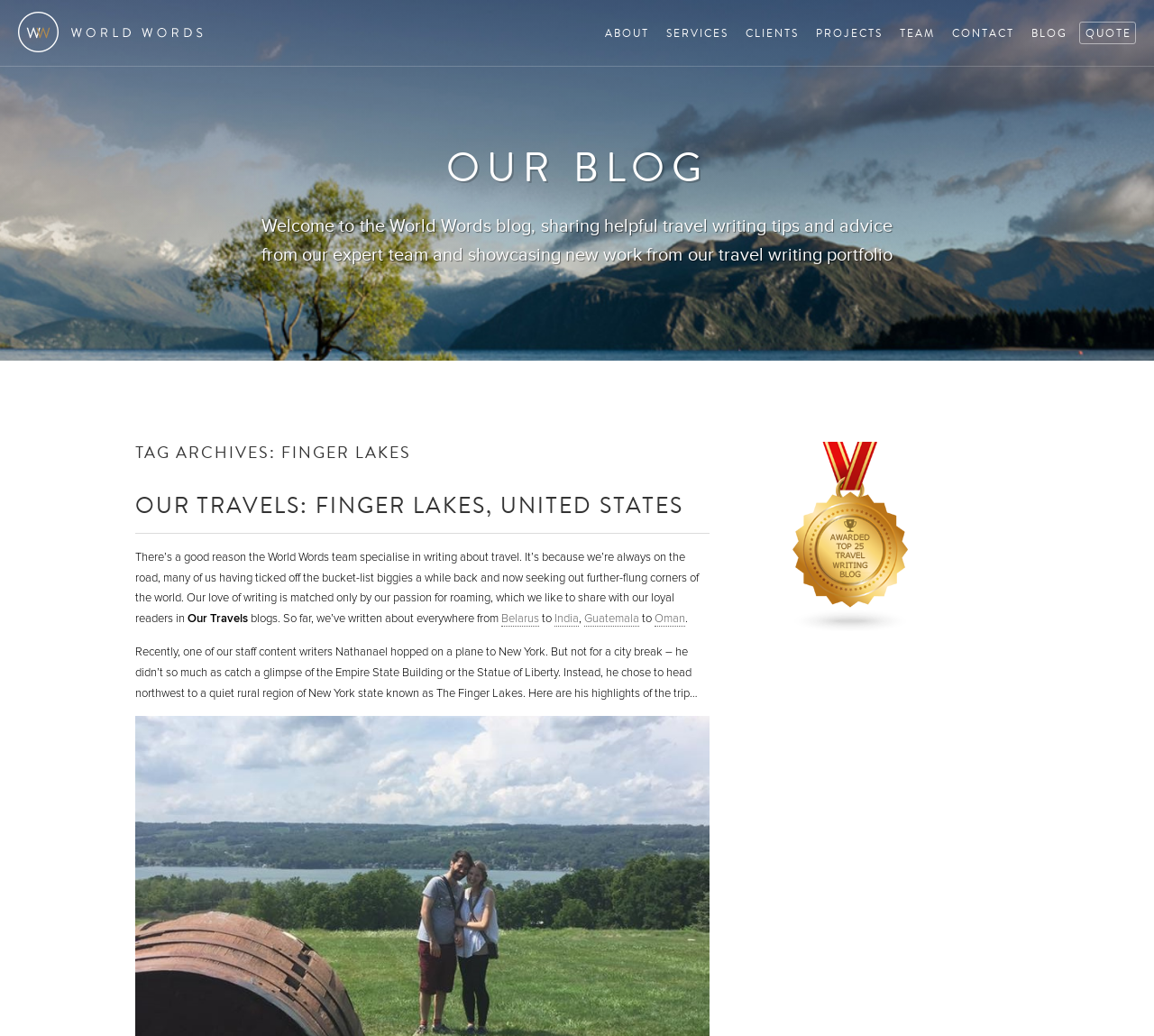Find the bounding box coordinates of the clickable area required to complete the following action: "Click on the TAG ARCHIVES: FINGER LAKES link".

[0.117, 0.426, 0.615, 0.446]